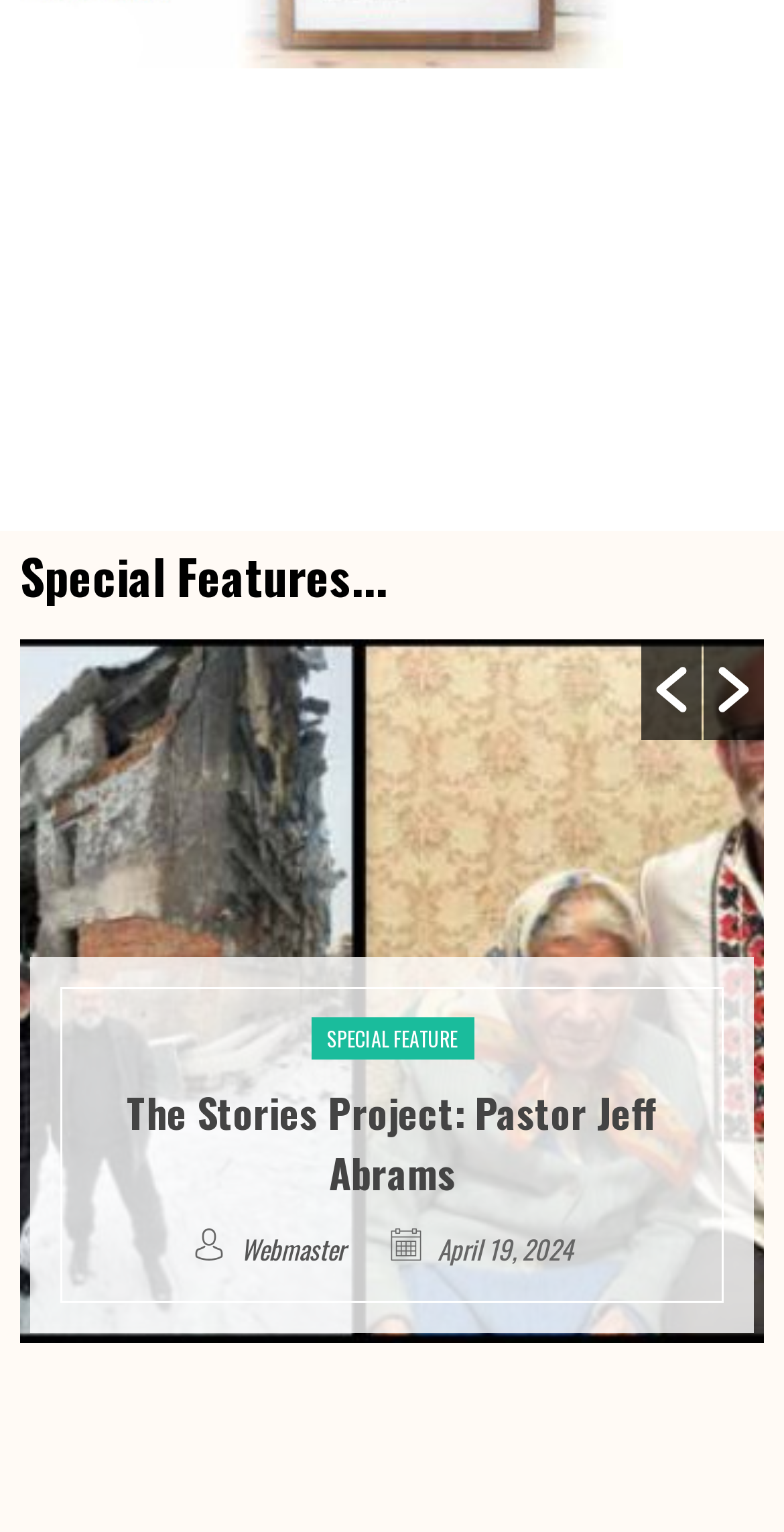Refer to the image and provide a thorough answer to this question:
What is the title of the special feature?

The title of the special feature is 'Vibrant Vines Collective: Home Of The “Plant Therapist”' which is mentioned in the option and heading elements.